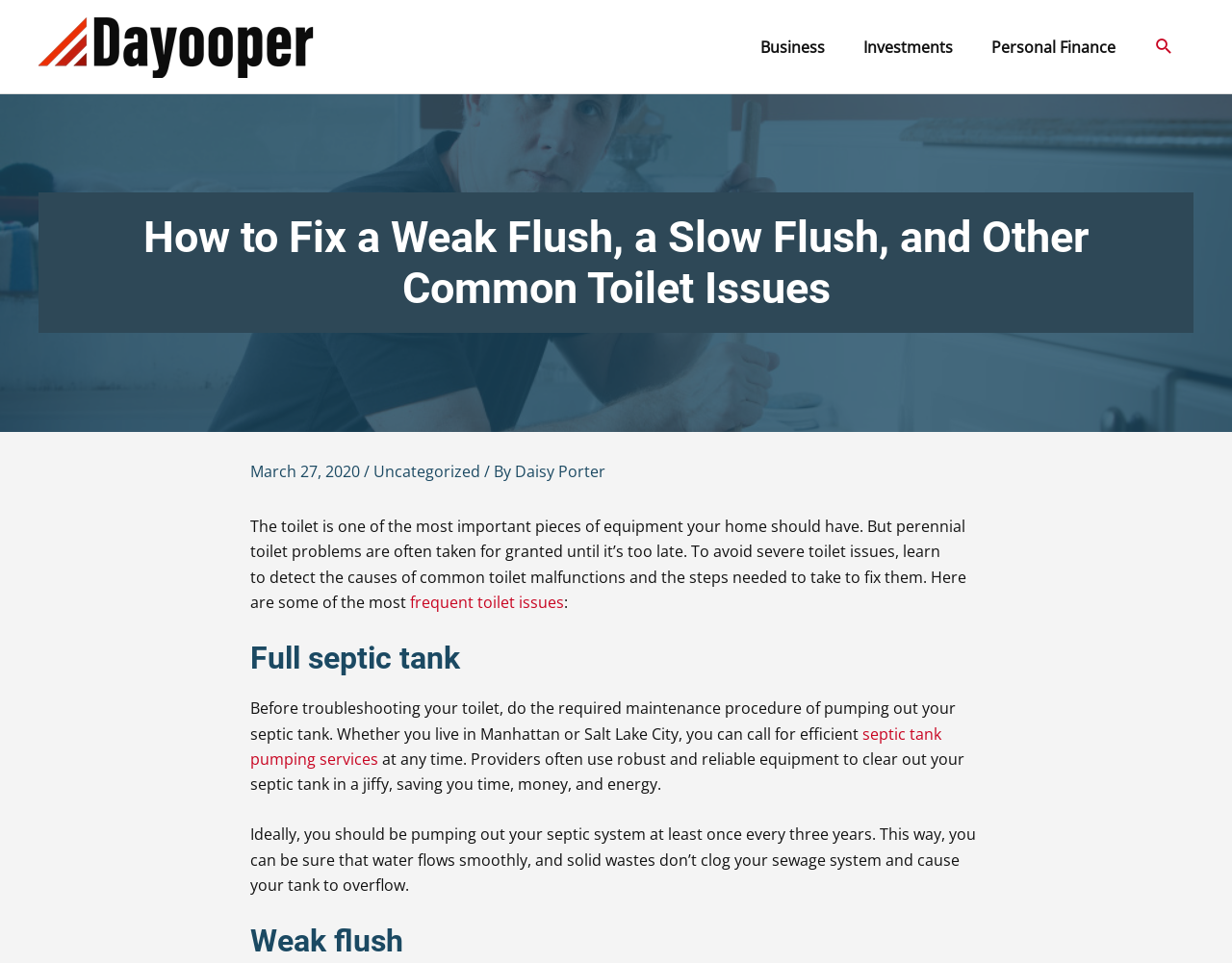Determine the bounding box coordinates of the target area to click to execute the following instruction: "Search for something."

[0.937, 0.038, 0.953, 0.059]